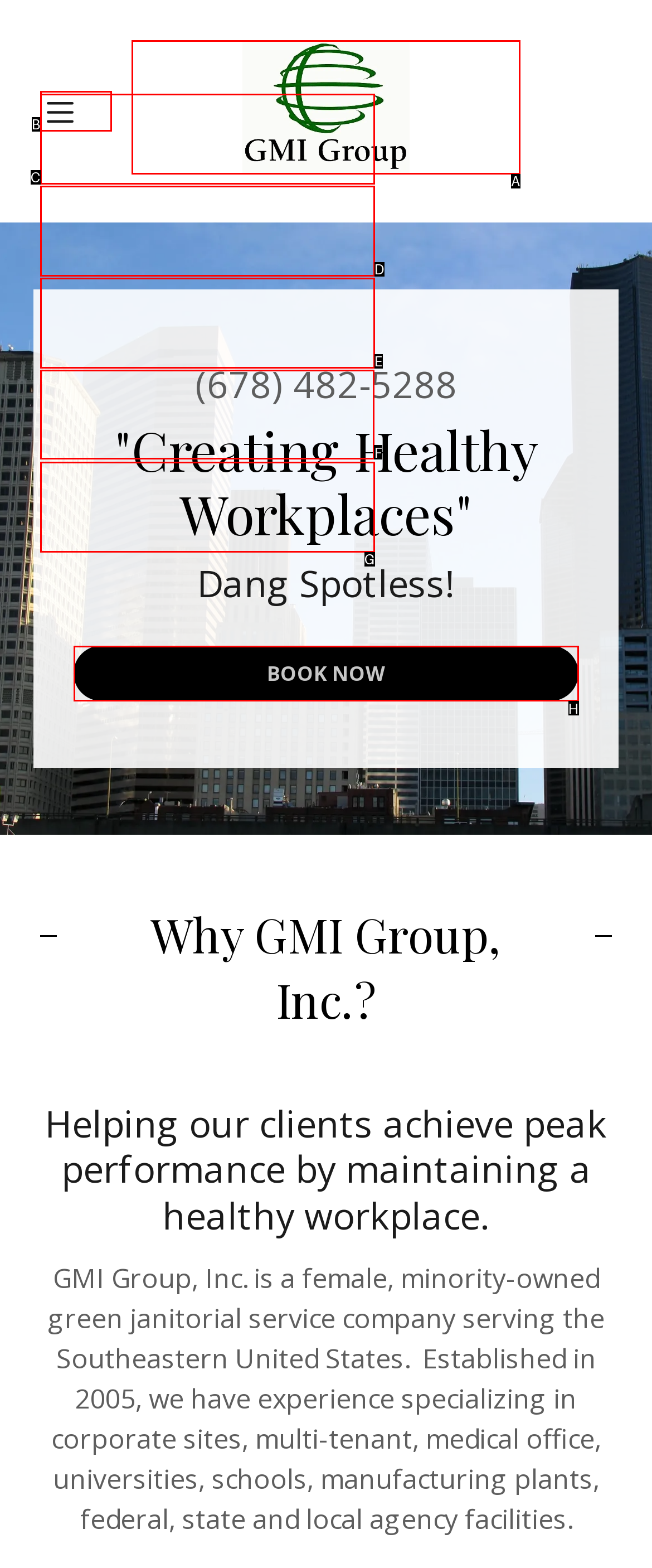Identify the correct lettered option to click in order to perform this task: Read about services. Respond with the letter.

F